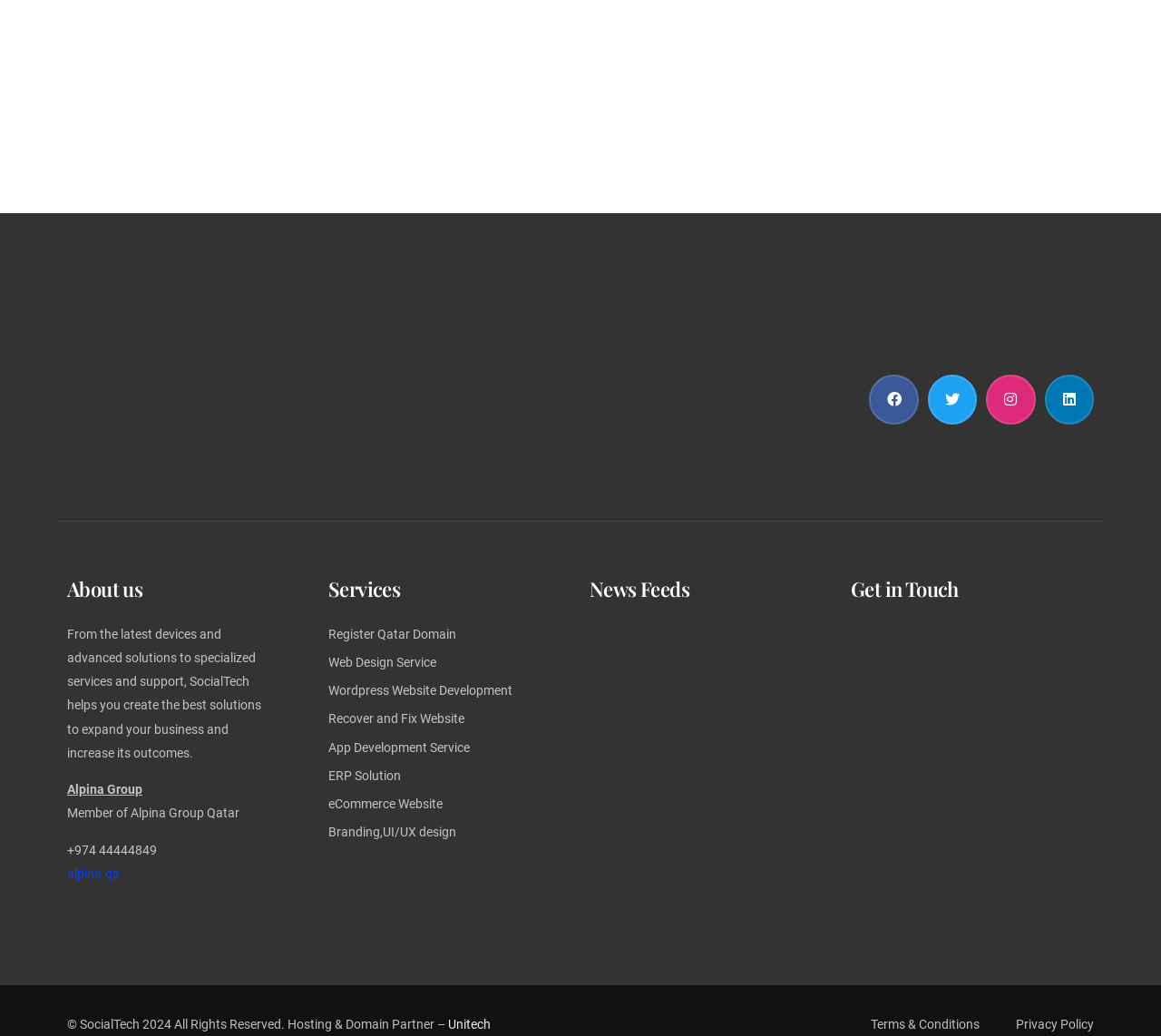Specify the bounding box coordinates of the area that needs to be clicked to achieve the following instruction: "Enter your message".

None